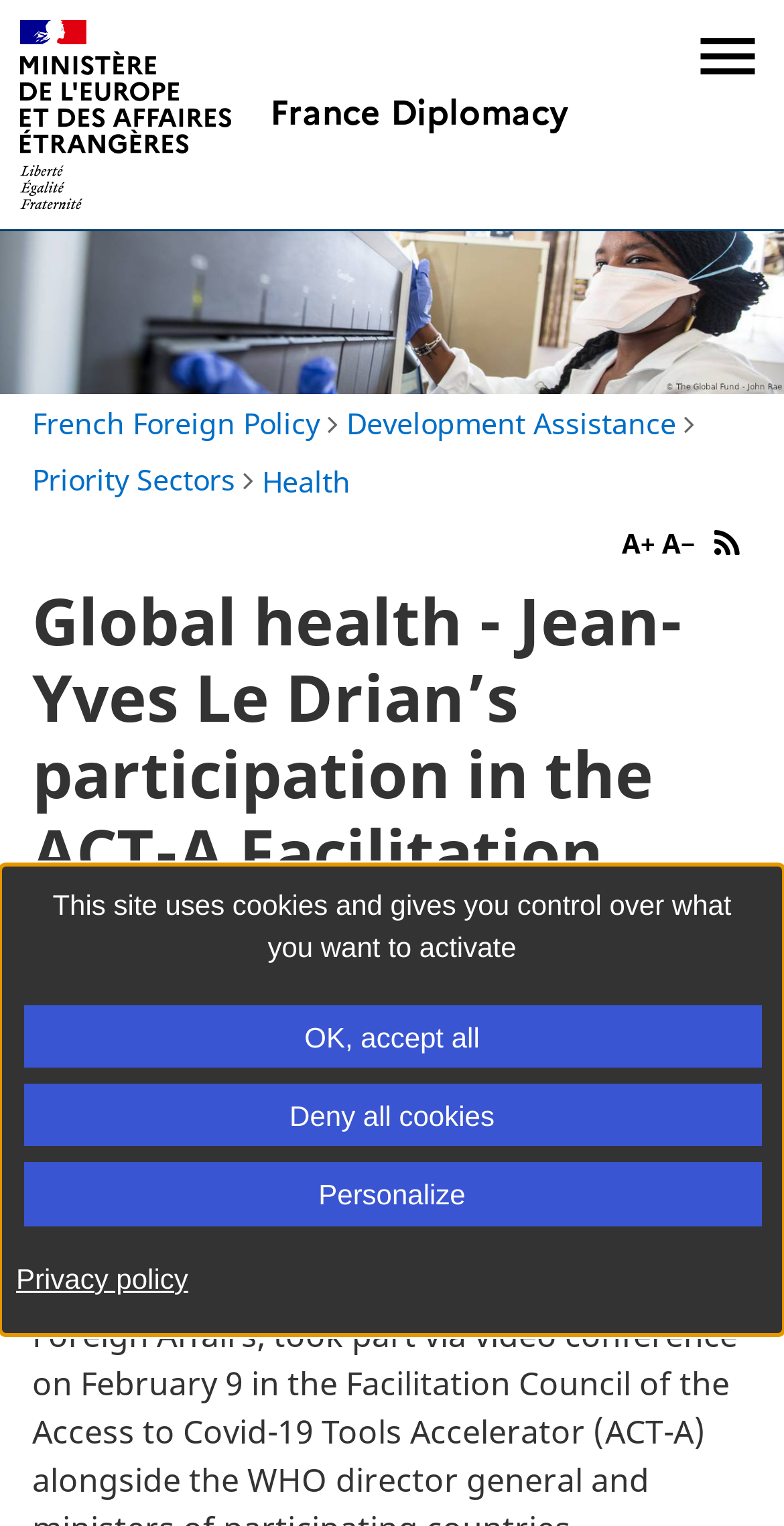Indicate the bounding box coordinates of the clickable region to achieve the following instruction: "Go to the home page."

None